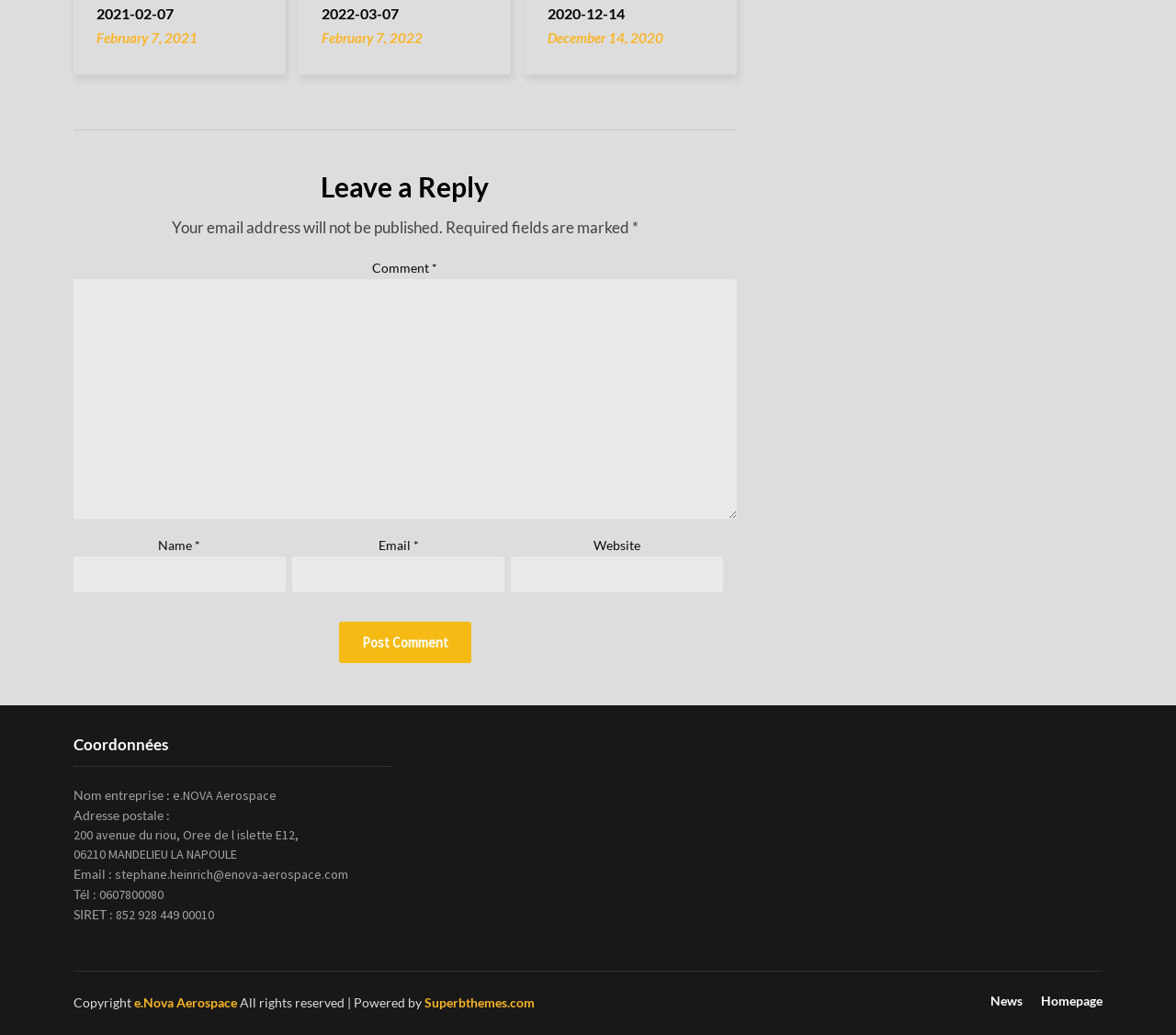Locate the bounding box coordinates of the element that should be clicked to fulfill the instruction: "Click the '2021-02-07' link".

[0.082, 0.004, 0.148, 0.021]